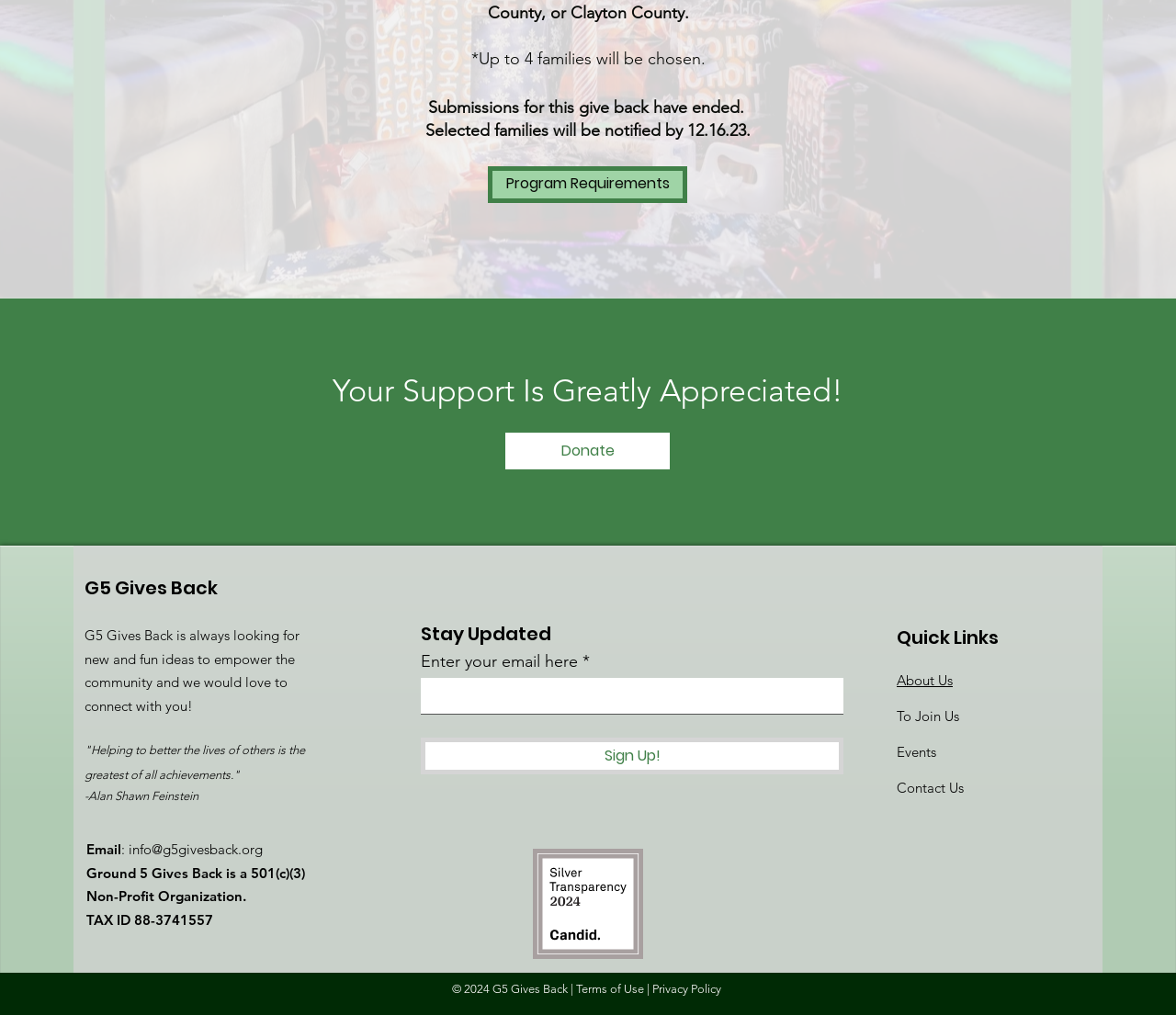Please specify the bounding box coordinates for the clickable region that will help you carry out the instruction: "Click on 'Program Requirements'".

[0.415, 0.163, 0.584, 0.2]